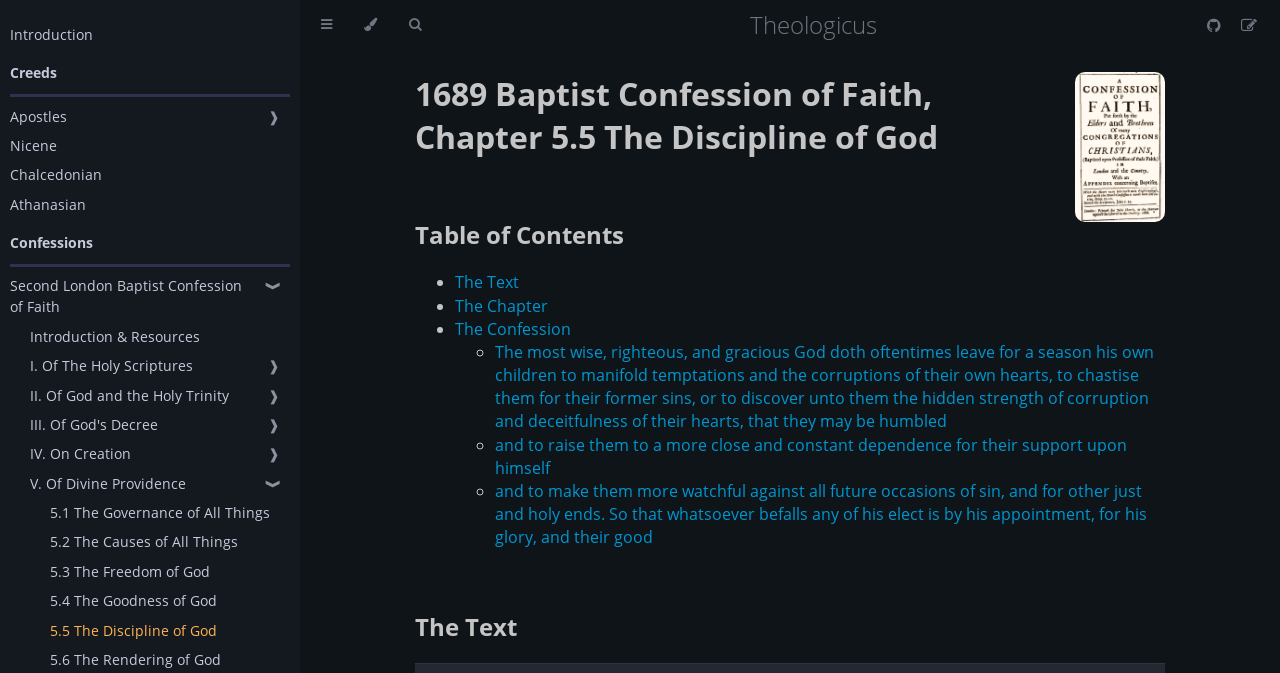How many links are there in the 'Creeds' section?
Provide a detailed answer to the question, using the image to inform your response.

I counted the number of links in the 'Creeds' section by looking at the links 'Introduction', 'Apostles', 'Nicene', and 'Chalcedonian' which are all part of the 'Creeds' section, and found that there are 4 links in total.